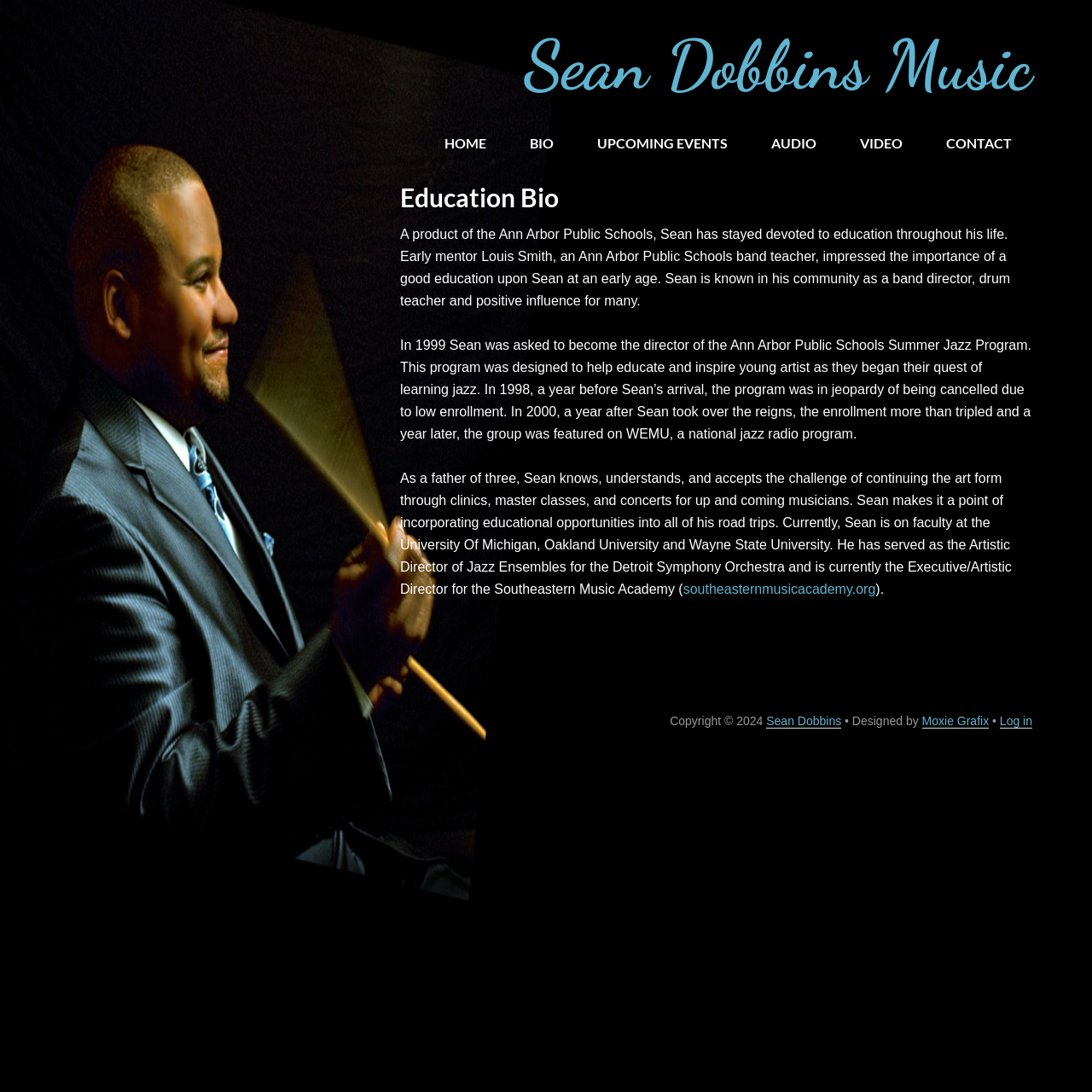Please determine the bounding box coordinates of the element's region to click for the following instruction: "check copyright information".

[0.613, 0.654, 0.702, 0.666]